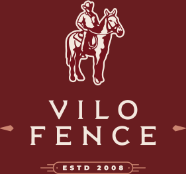Give a complete and detailed account of the image.

This image features the logo of Vilo Fence, established in 2008. The logo showcases a silhouette of a rider on horseback, symbolizing strength, tradition, and a connection to outdoor life. The design is complemented by elegant typography that spells out "VILO FENCE," conveying a sense of quality and reliability in fencing solutions. Set against a rich, burgundy background, the logo evokes a classic and timeless aesthetic, reflecting the company's commitment to providing durable and stylish fencing options for both residential and commercial needs.